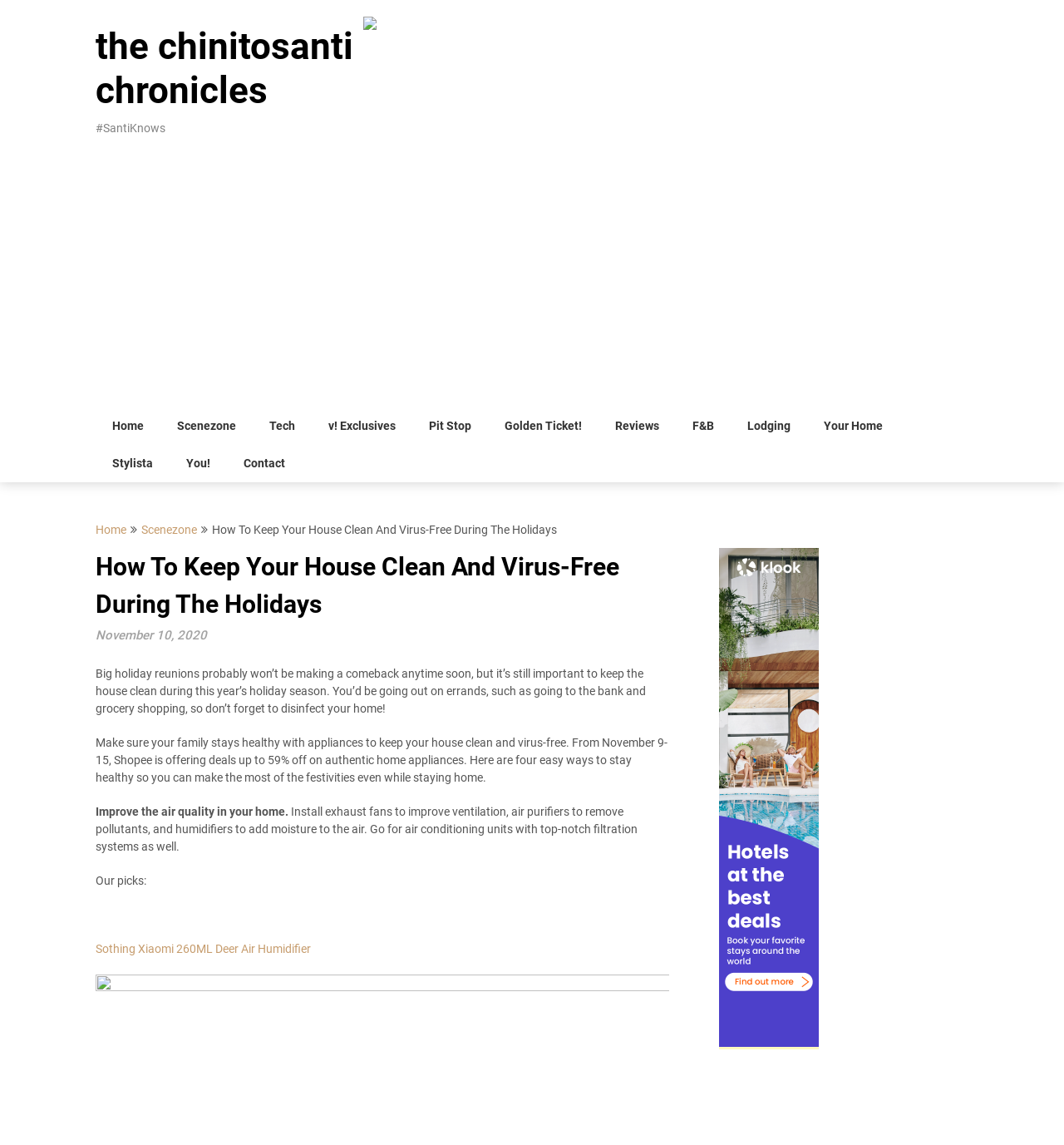Identify the bounding box coordinates of the section that should be clicked to achieve the task described: "Explore the headlines section".

None